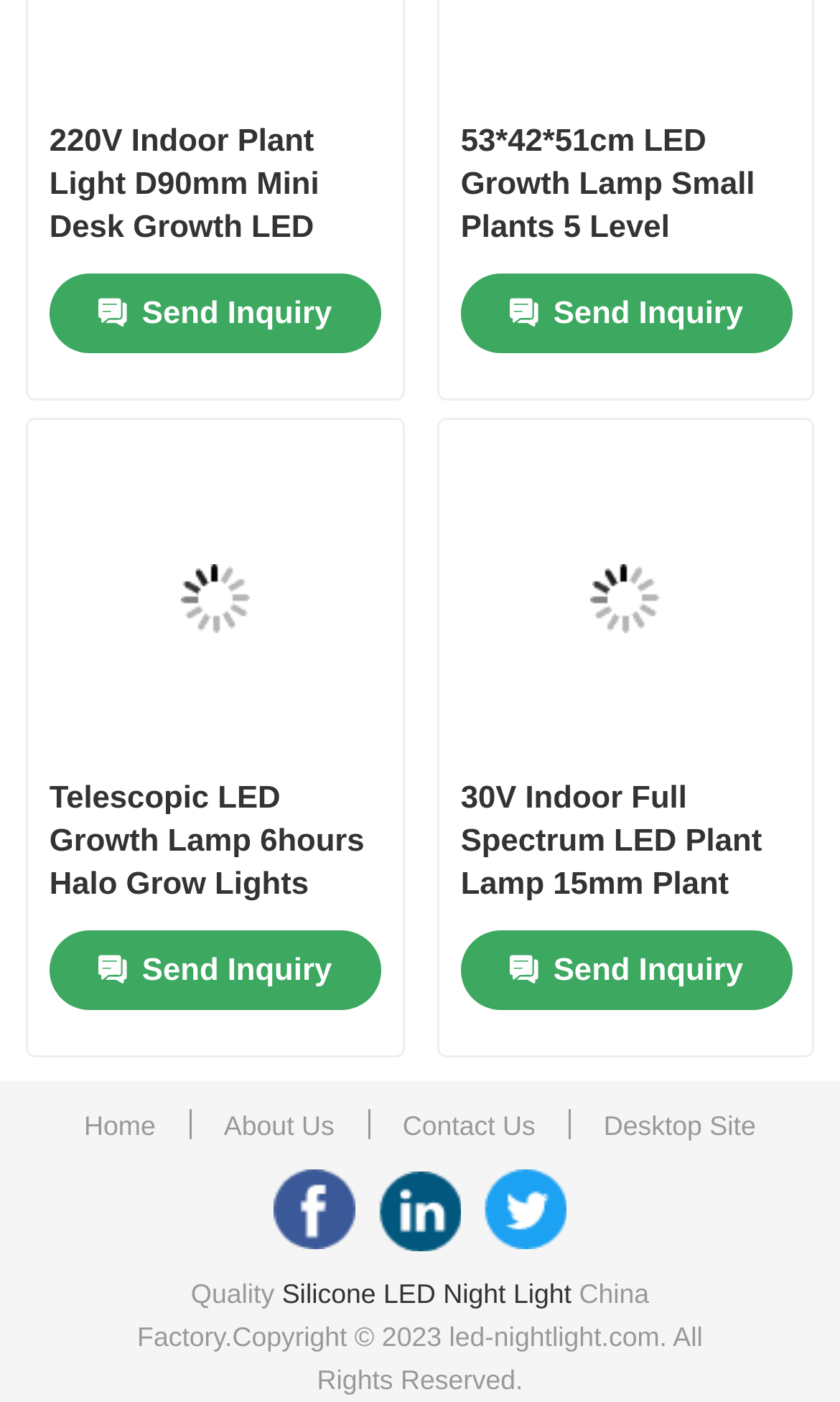Use a single word or phrase to answer the question:
How many product links are on the webpage?

8